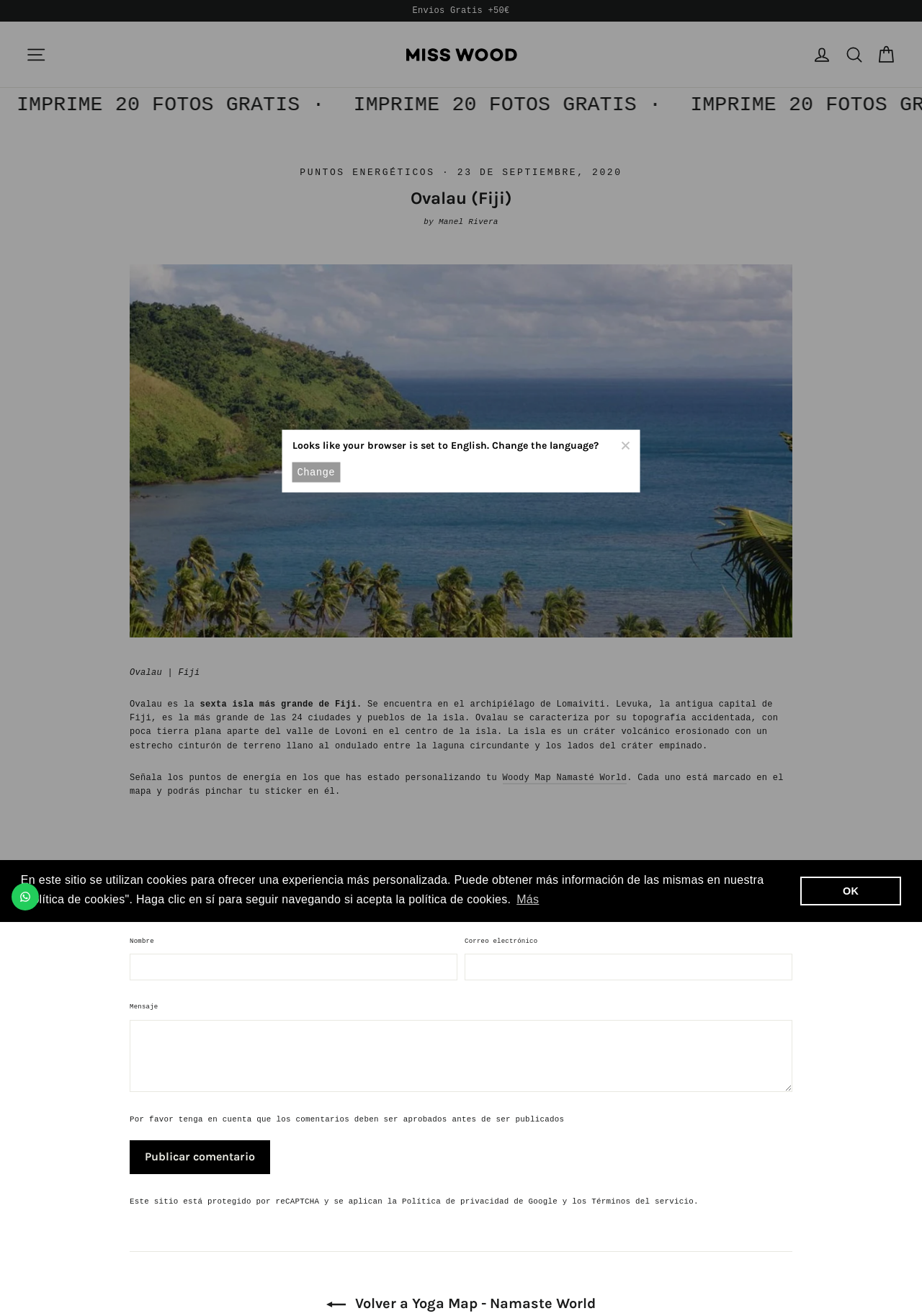Produce an elaborate caption capturing the essence of the webpage.

This webpage is about Ovalau, the sixth largest island in Fiji, located in the Lomaiviti archipelago. At the top of the page, there is a navigation menu with links to "Envios Gratis +50€", "Navegación", "Ingresar", "Buscar", and "Carrito". Below the navigation menu, there is a prominent banner advertising "IMPRIME 20 FOTOS GRATIS".

The main content of the page is divided into two sections. The first section has a heading "Ovalau (Fiji)" and features an image of the island. Below the image, there is a brief description of Ovalau, including its location, topography, and capital city. The text also mentions that the island is a volcanic crater with a narrow strip of flat land between the lagoon and the crater's steep sides.

The second section of the main content is a form for leaving a comment. It has fields for "Nombre", "Correo electrónico", and "Mensaje", as well as a button to "Publicar comentario". There is also a note stating that comments need to be approved before being published.

On the right side of the page, there is a section with a heading "PUNTOS ENERGÉTICOS" and a link to "Woody Map Namasté World". Below this section, there is a separator line, followed by a heading "Dejar un comentario" and the comment form.

At the bottom of the page, there are links to "Volver a Yoga Map - Namaste World" and a language switcher button with the current language set to "Español". There is also a button to "Contact us" and a note asking if the user wants to change the language to English.

Additionally, there is a cookie consent dialog at the top of the page, which informs users that the site uses cookies to offer a more personalized experience and provides a link to learn more about the cookie policy.